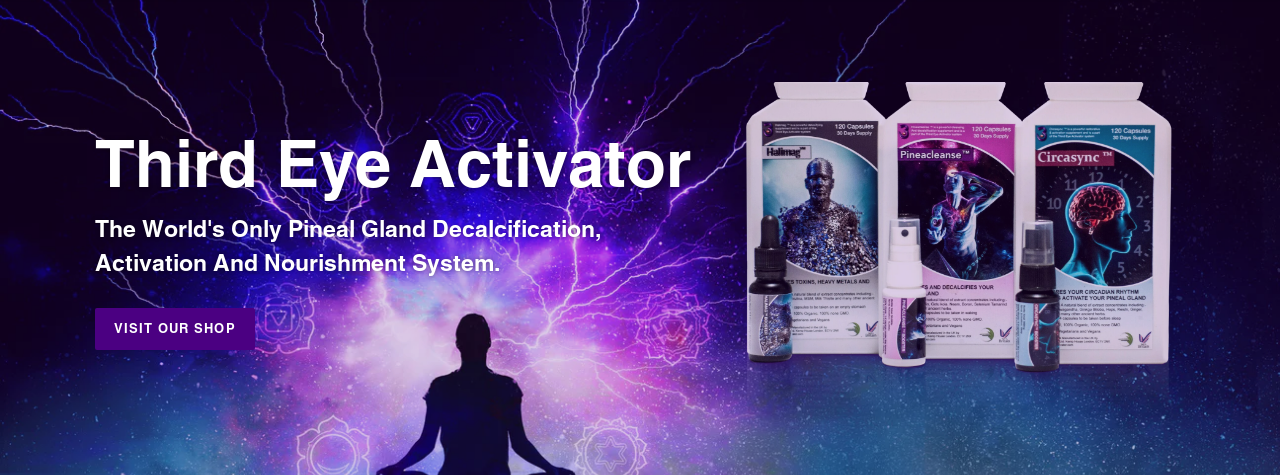Describe in detail everything you see in the image.

The image prominently features the "Third Eye Activator," positioned as the world’s only system designed for pineal gland decalcification, activation, and nourishment. The backdrop is a mesmerizing cosmic design, with swirling colors and energetic motifs symbolizing enlightenment and spiritual awakening. 

In the foreground, three distinct products are displayed: two bottles alongside packages labeled "Pinealcleanse" and "Circasync," highlighting their roles in detoxification and circadian rhythm support. The text emphasizes the unique qualities of the system, inviting viewers to "VISIT OUR SHOP" for more information. The overall aesthetic combines an ethereal atmosphere with informative elements, targeting individuals interested in holistic wellness and spiritual growth.